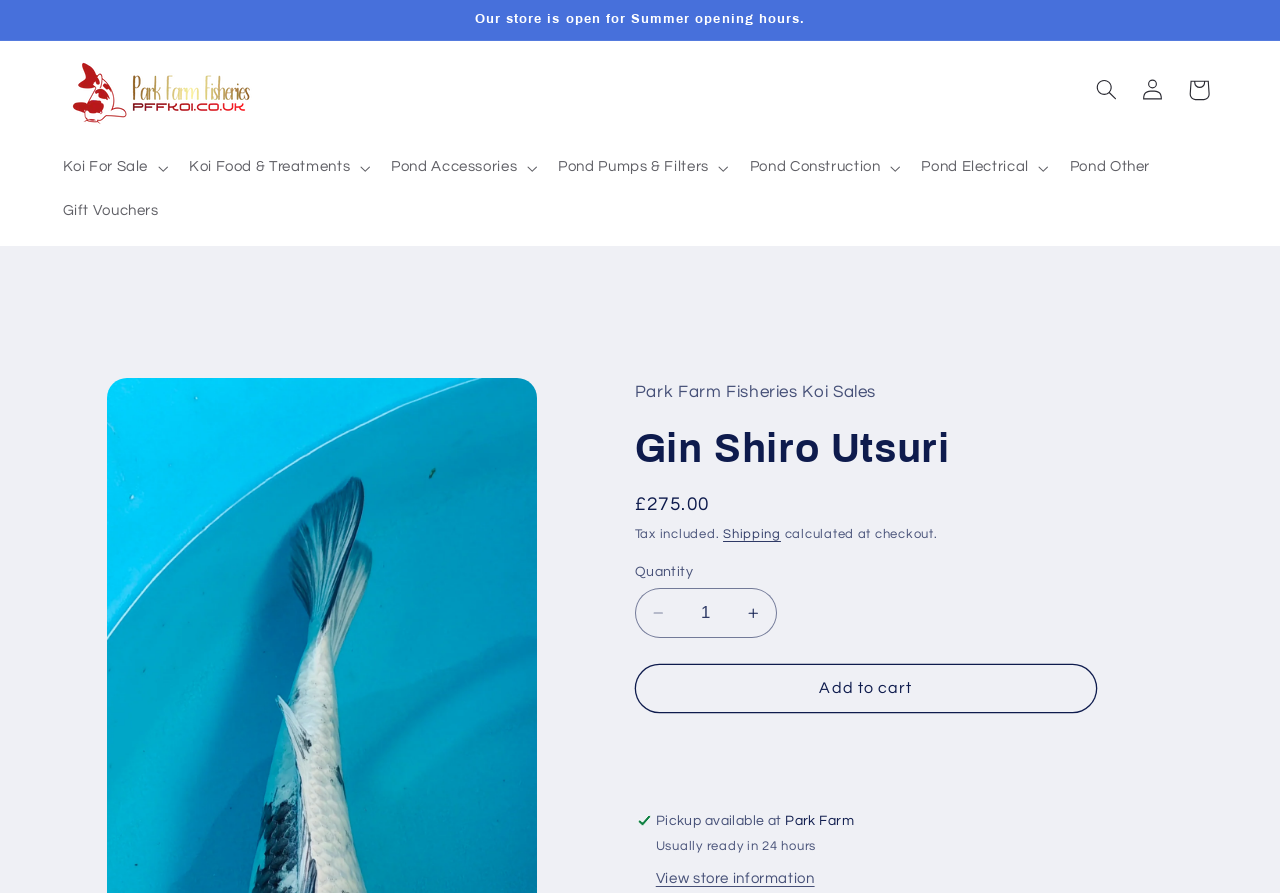Construct a comprehensive caption that outlines the webpage's structure and content.

This webpage is about a specific koi fish, Gin Shiro Utsuri, for sale at Park Farm Fisheries Koi Sales. At the top, there is an announcement stating that the store is open for summer opening hours. Below the announcement, there is a logo of Park Farm Fisheries Koi Sales, which is an image linked to the website's homepage.

On the left side, there is a menu with six buttons: Koi For Sale, Koi Food & Treatments, Pond Accessories, Pond Pumps & Filters, Pond Construction, and Pond Electrical. Each button has a dropdown menu with more options.

On the right side, there is a search button and a login link. Below them, there is a cart button with a dropdown menu.

The main content of the webpage is about the Gin Shiro Utsuri koi fish. There is a heading with the name of the fish, and below it, there is a description of the fish, including its breeder, age, size, and sex. The price of the fish is £275.00, and it includes tax. There is also information about shipping, which will be calculated at checkout.

Below the price, there is a quantity section where customers can adjust the quantity of the fish they want to purchase. There are buttons to decrease or increase the quantity, and a spin button to enter a specific quantity.

Finally, there are two buttons: "Add to cart" and "View store information". The "Add to cart" button allows customers to add the fish to their cart, and the "View store information" button provides more information about the store.